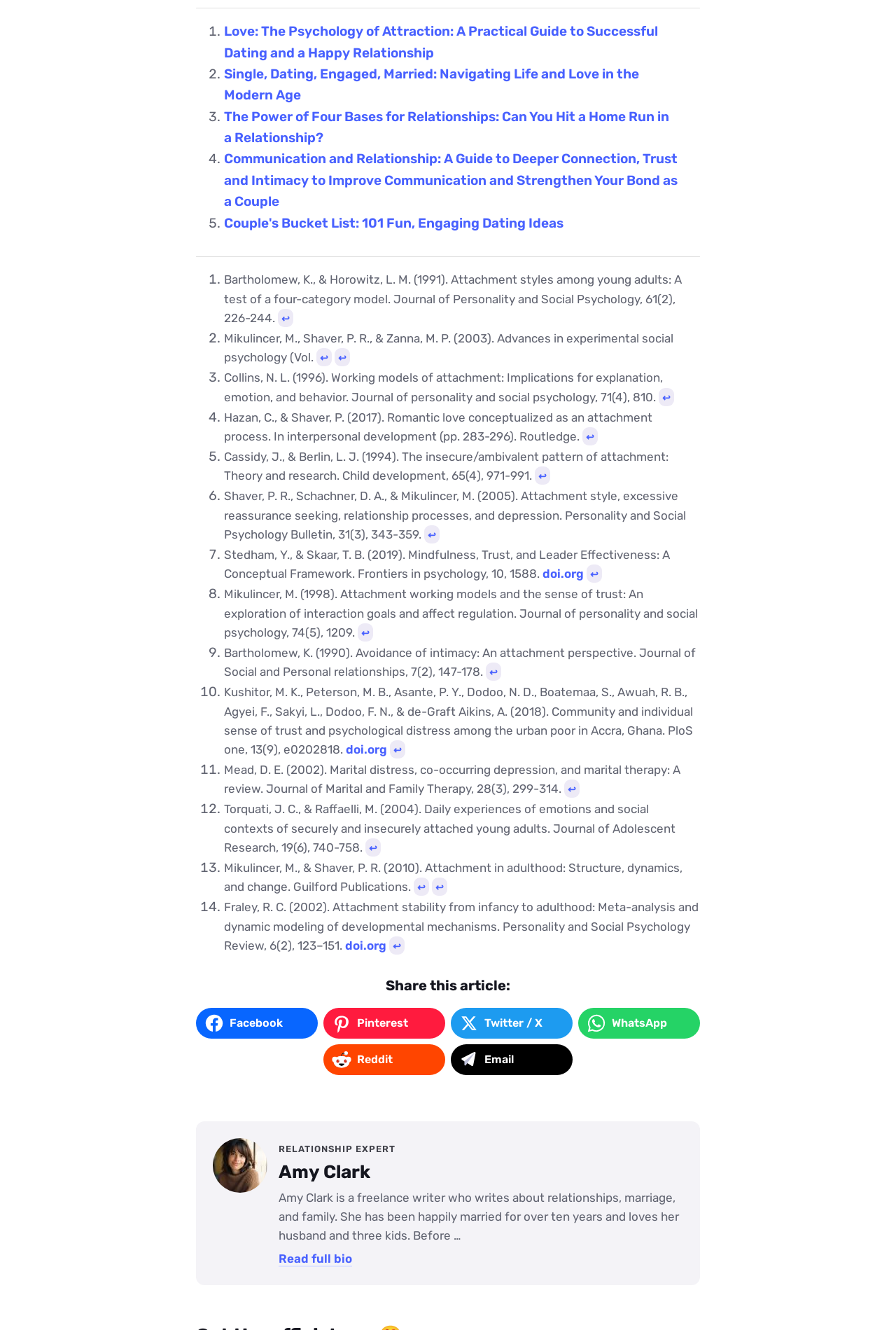Please locate the bounding box coordinates of the region I need to click to follow this instruction: "Click on 'Share on Facebook'".

[0.219, 0.758, 0.355, 0.781]